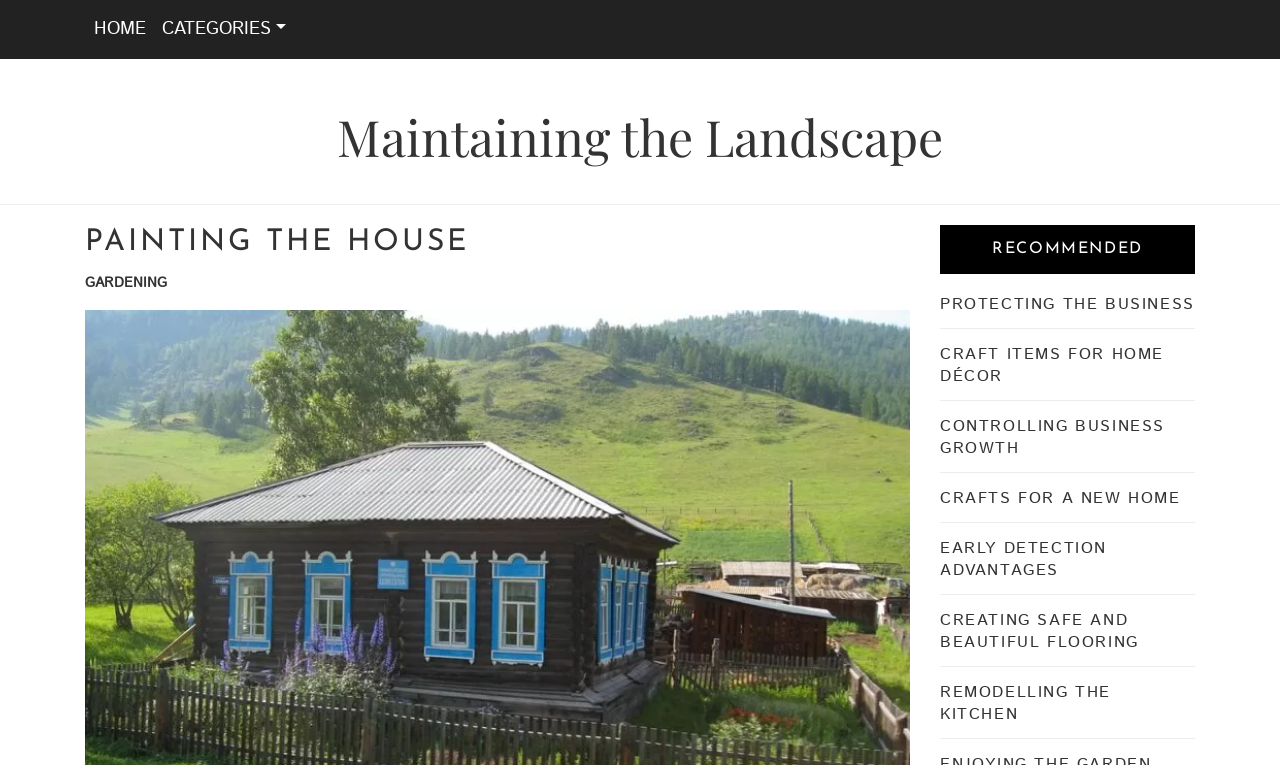Pinpoint the bounding box coordinates of the clickable element needed to complete the instruction: "learn about painting the house". The coordinates should be provided as four float numbers between 0 and 1: [left, top, right, bottom].

[0.066, 0.294, 0.711, 0.341]